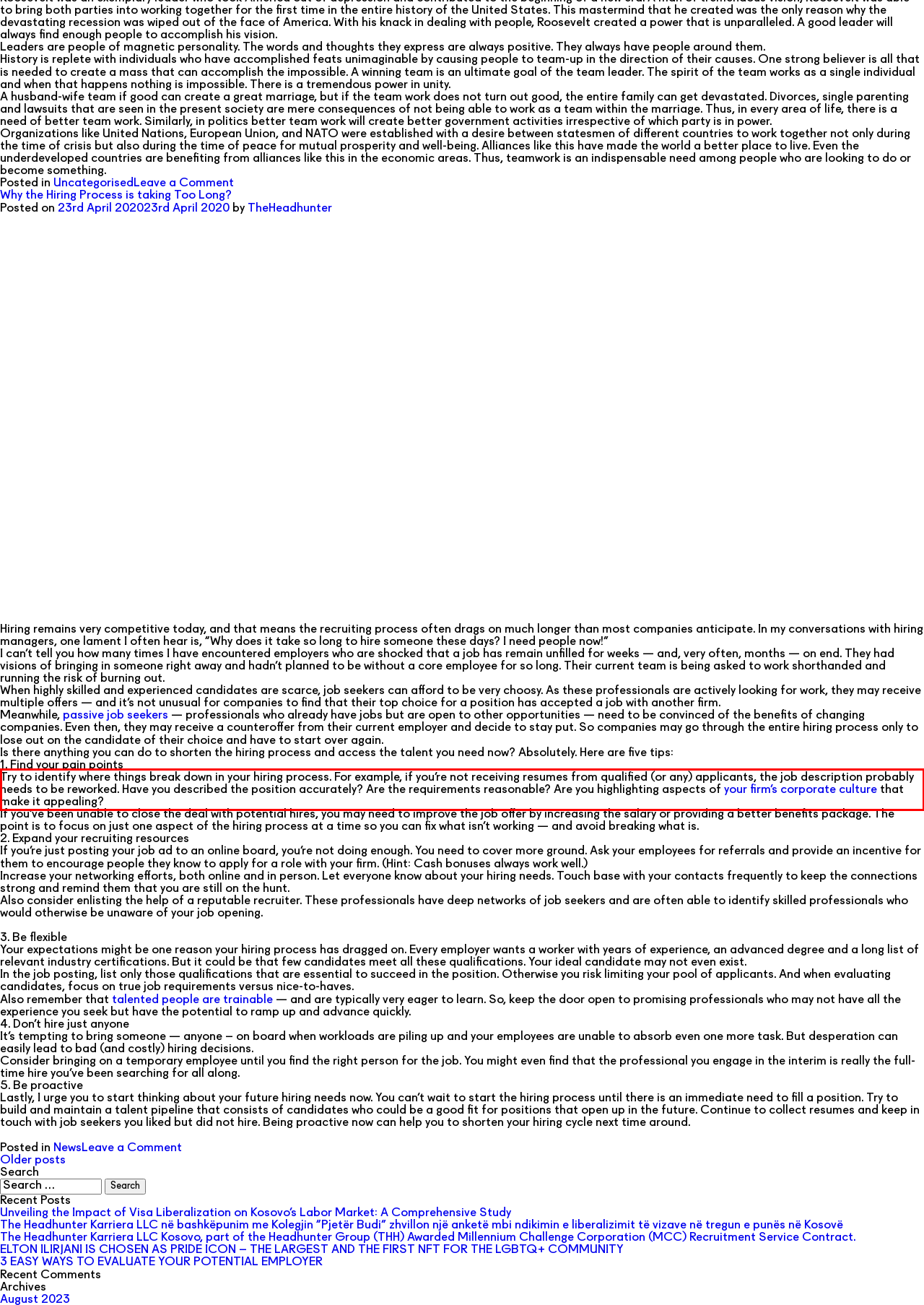Look at the screenshot of the webpage, locate the red rectangle bounding box, and generate the text content that it contains.

Try to identify where things break down in your hiring process. For example, if you’re not receiving resumes from qualified (or any) applicants, the job description probably needs to be reworked. Have you described the position accurately? Are the requirements reasonable? Are you highlighting aspects of your firm’s corporate culture that make it appealing?